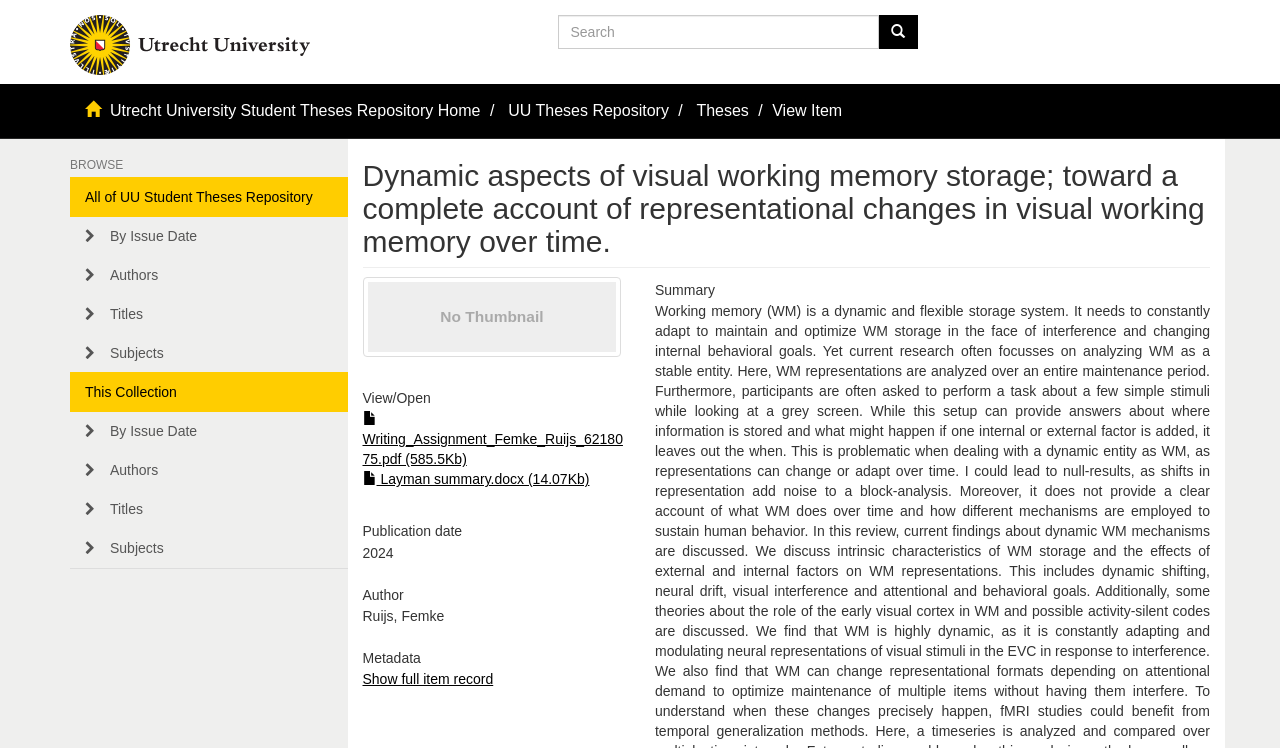Could you indicate the bounding box coordinates of the region to click in order to complete this instruction: "Browse by issue date".

[0.055, 0.289, 0.271, 0.342]